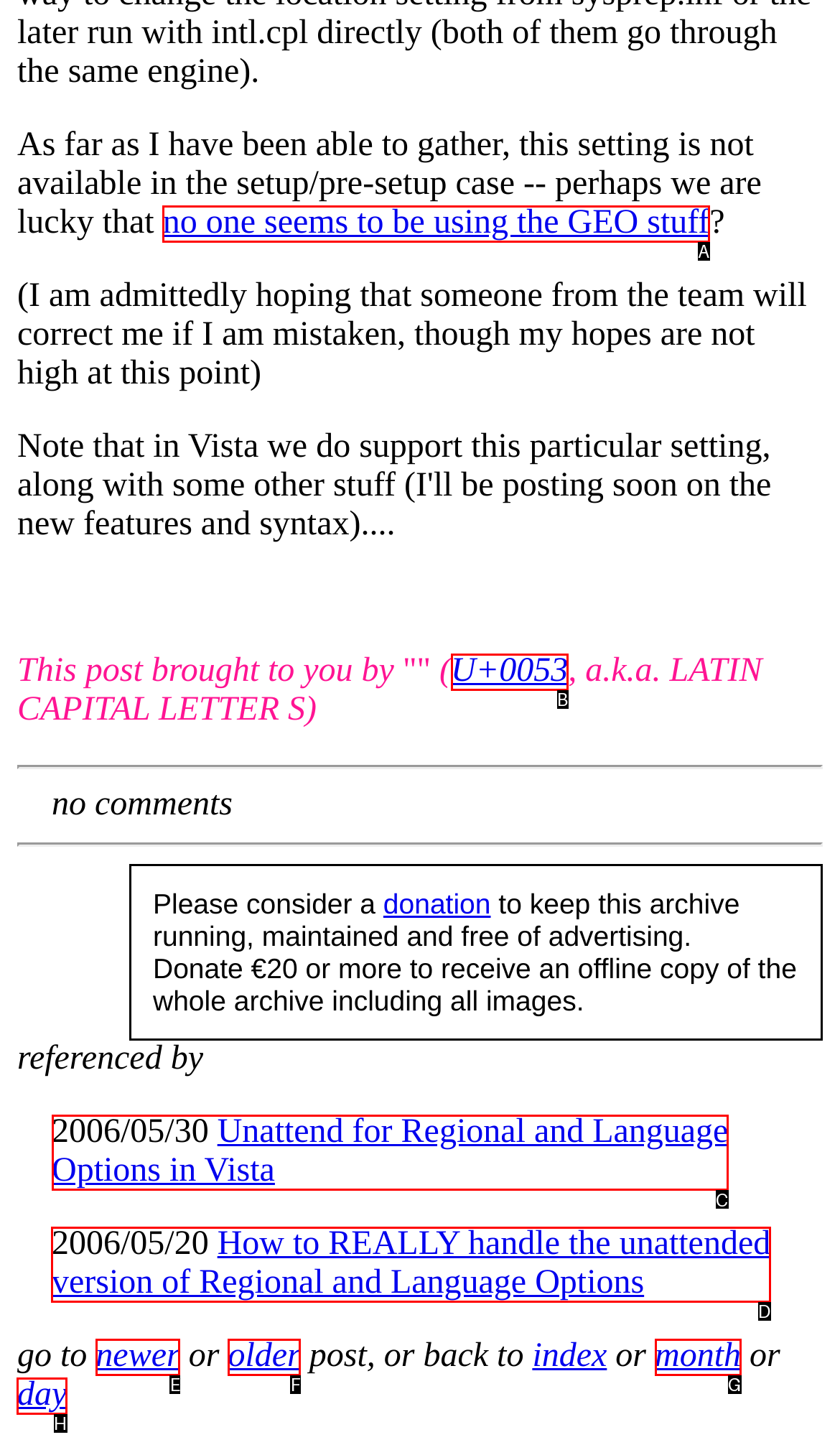From the given options, indicate the letter that corresponds to the action needed to complete this task: follow 'Unattend for Regional and Language Options in Vista'. Respond with only the letter.

C